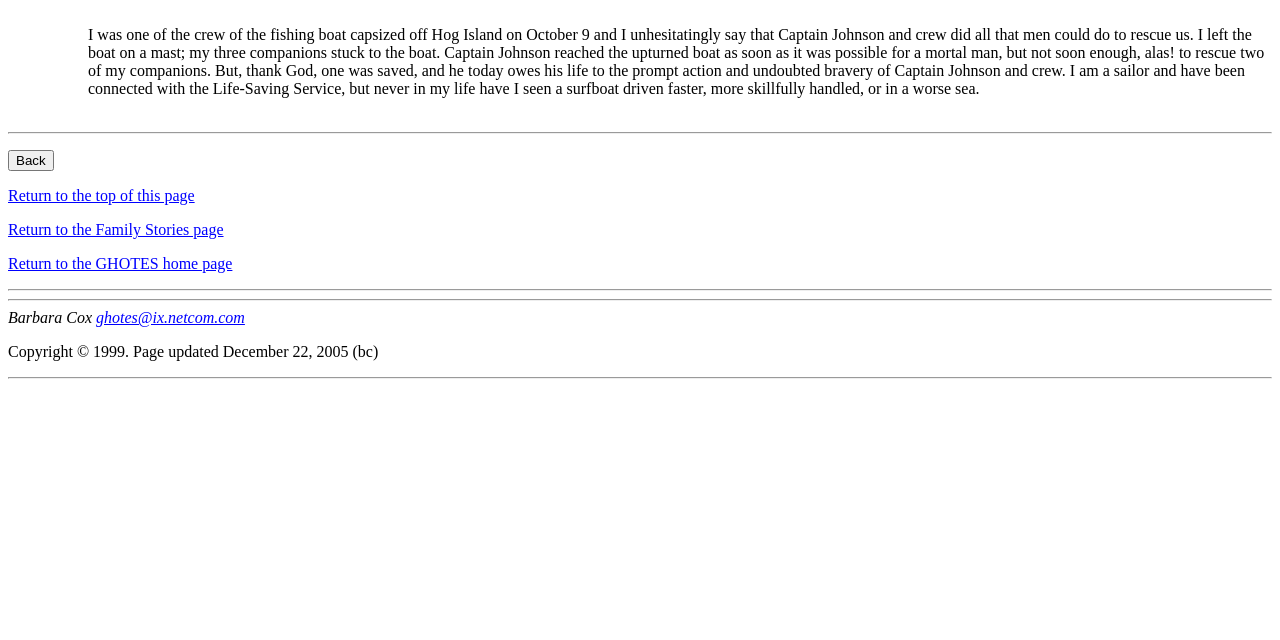Extract the bounding box coordinates for the HTML element that matches this description: "ghotes@ix.netcom.com". The coordinates should be four float numbers between 0 and 1, i.e., [left, top, right, bottom].

[0.075, 0.483, 0.191, 0.509]